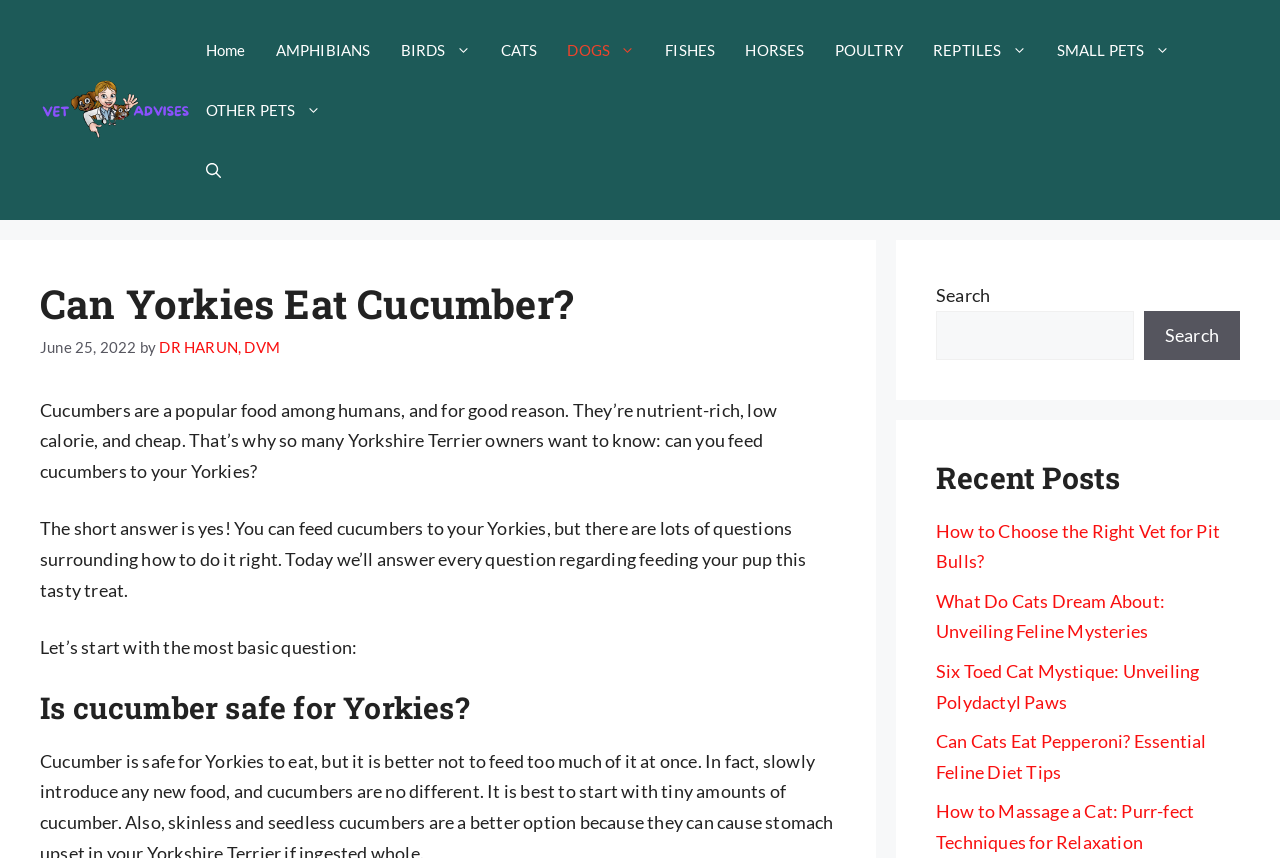What is the date of the current article?
Please provide a comprehensive answer to the question based on the webpage screenshot.

The date of the current article can be found in the header section, which contains a time element with the text 'June 25, 2022'.